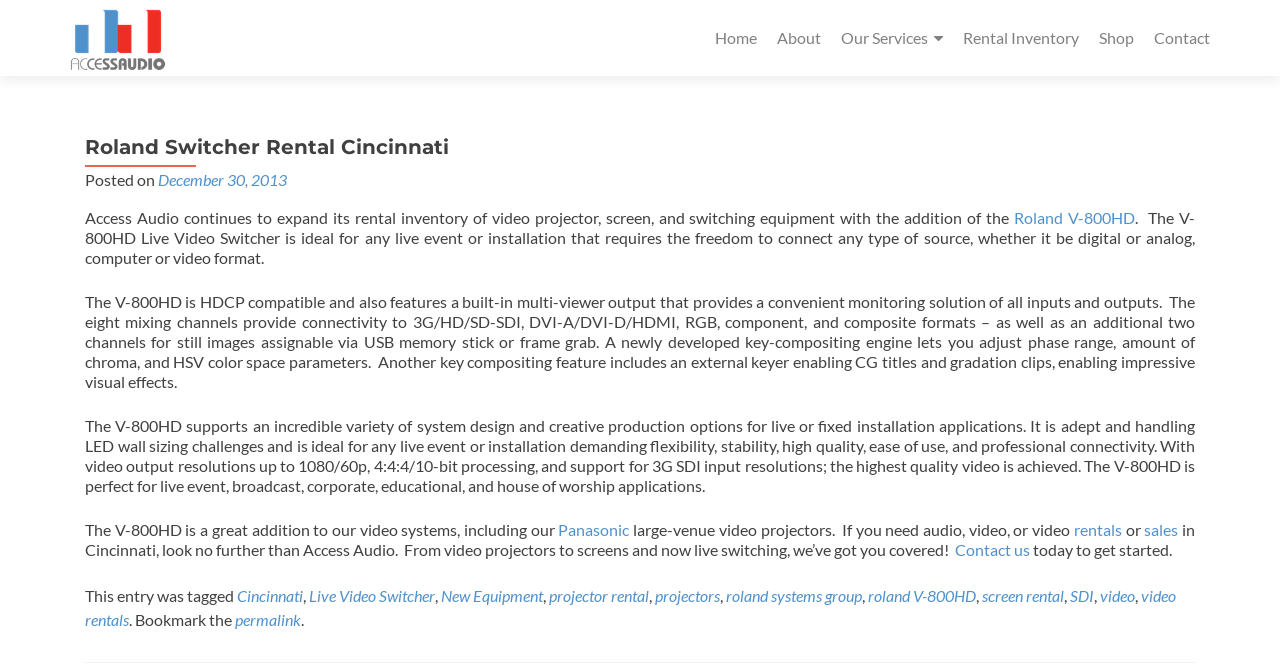Please identify the bounding box coordinates of the area that needs to be clicked to fulfill the following instruction: "Click on 'Access Audio'."

[0.055, 0.042, 0.13, 0.071]